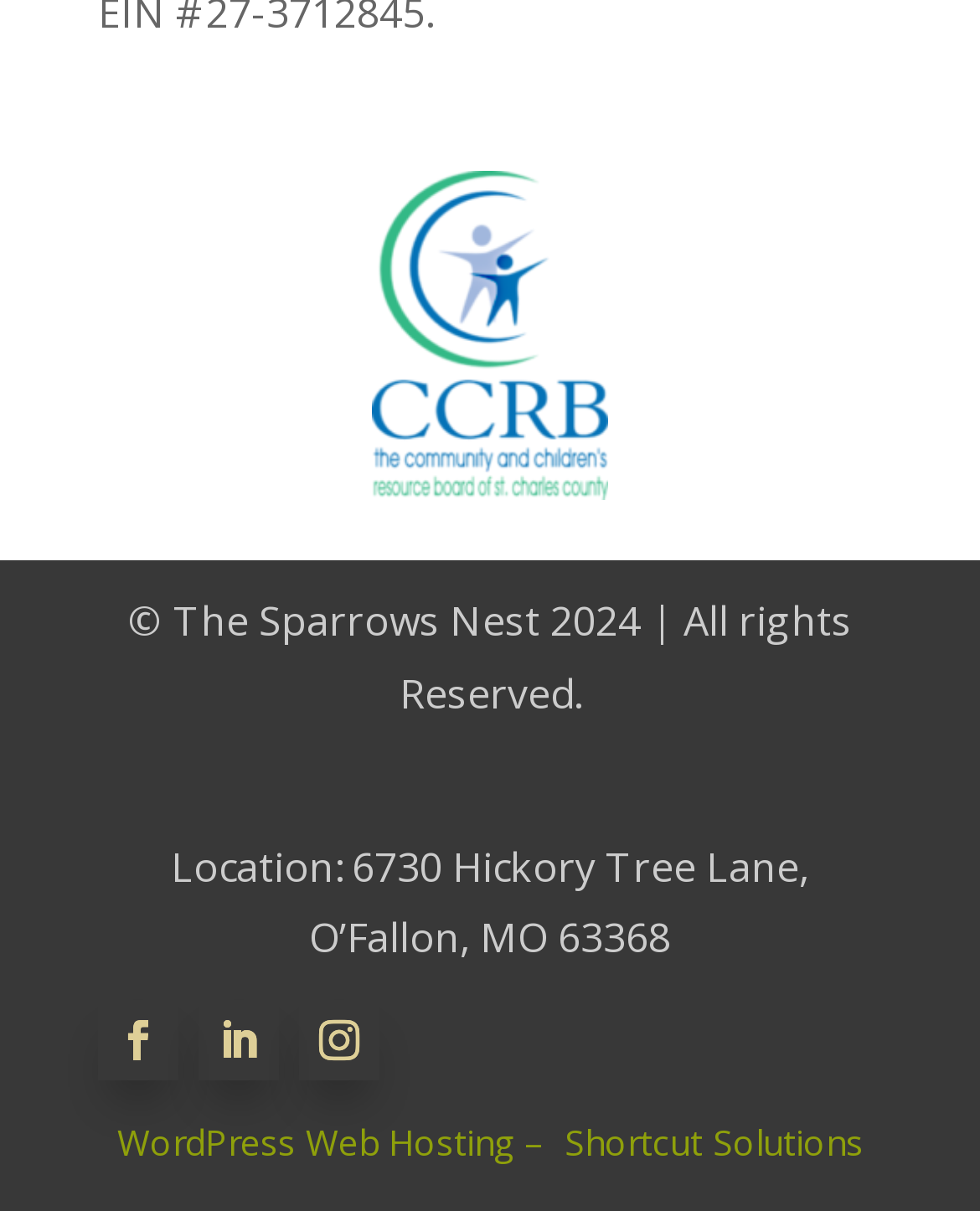Please give a concise answer to this question using a single word or phrase: 
How many social media links are at the bottom of the webpage?

3